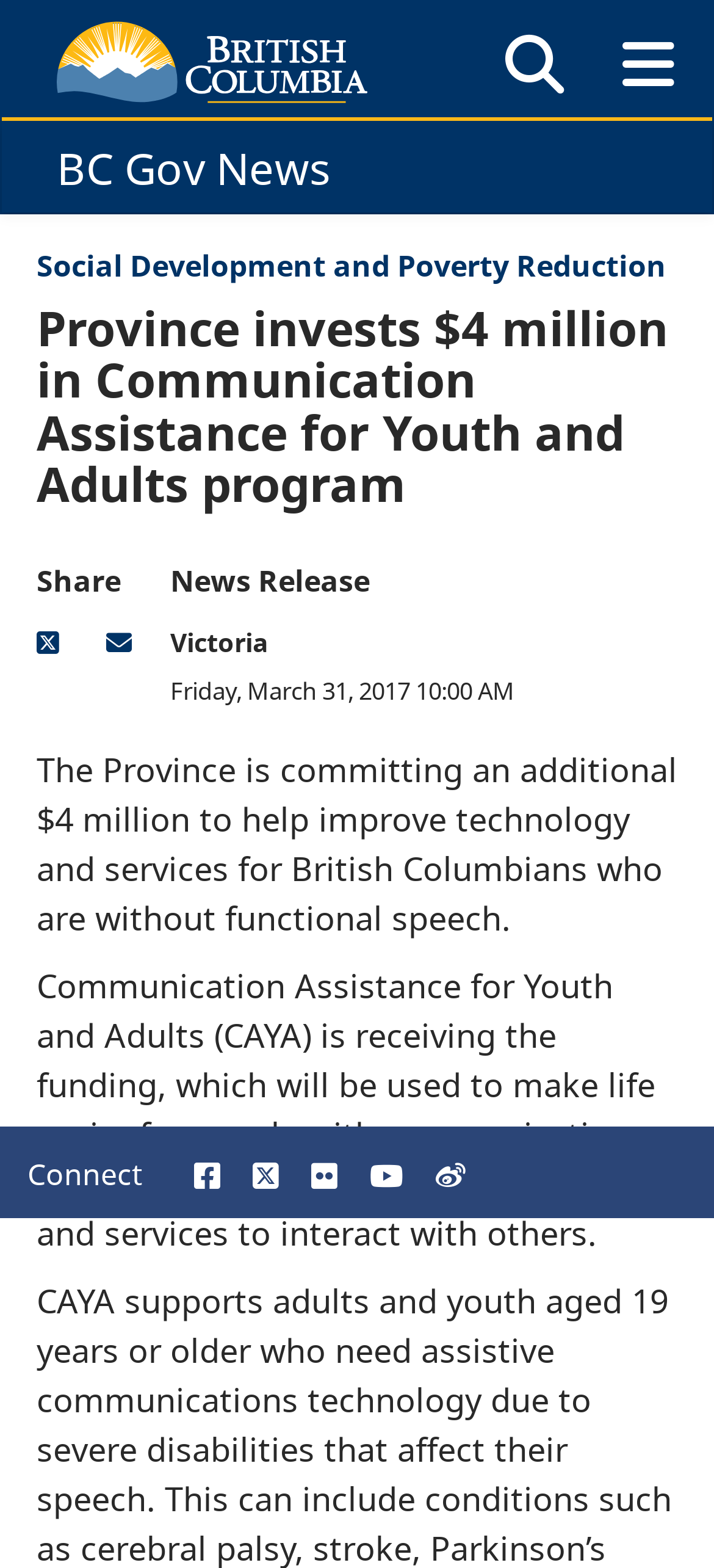Identify the text that serves as the heading for the webpage and generate it.

BC Gov News